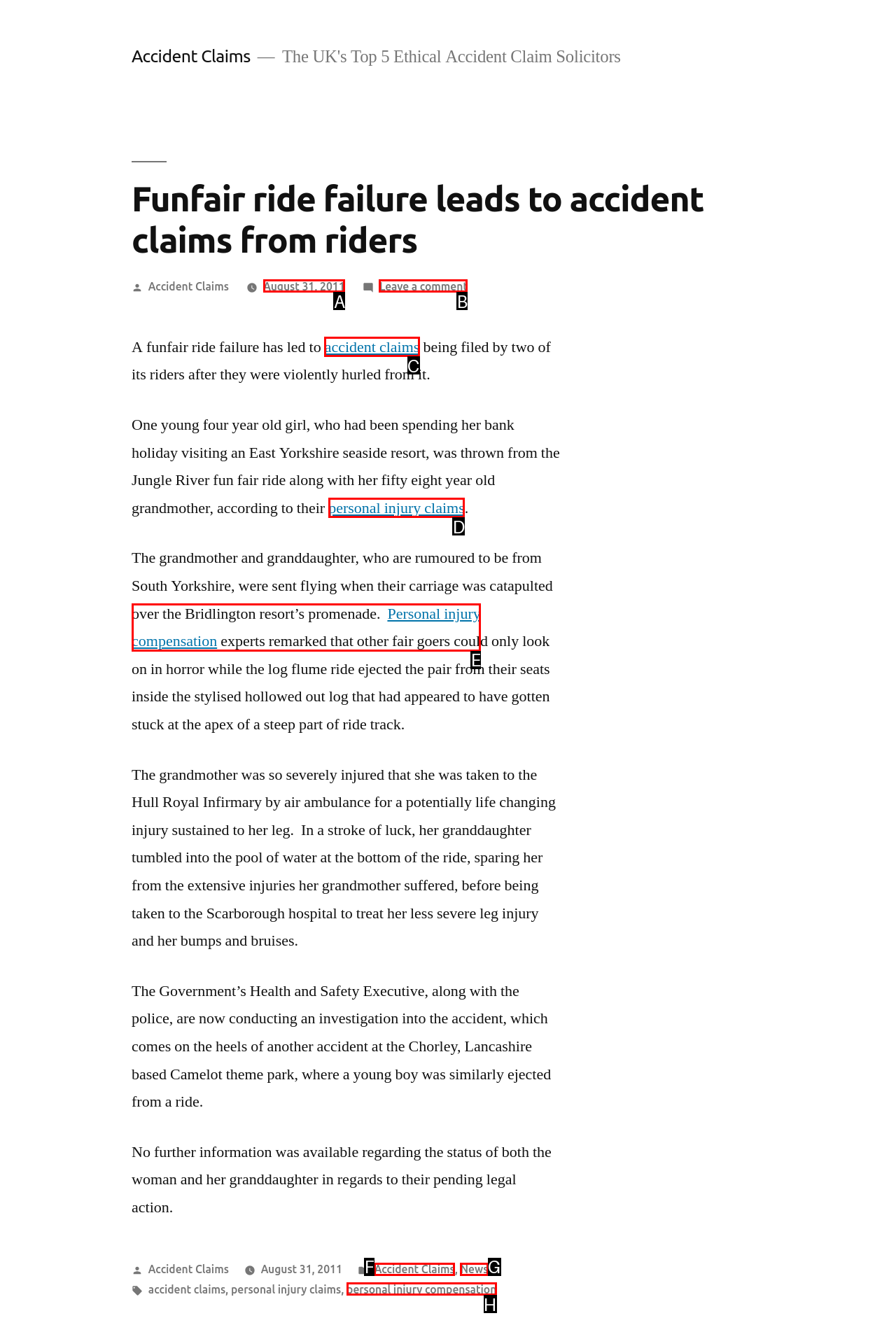Determine which option matches the description: Personal injury compensation. Answer using the letter of the option.

E